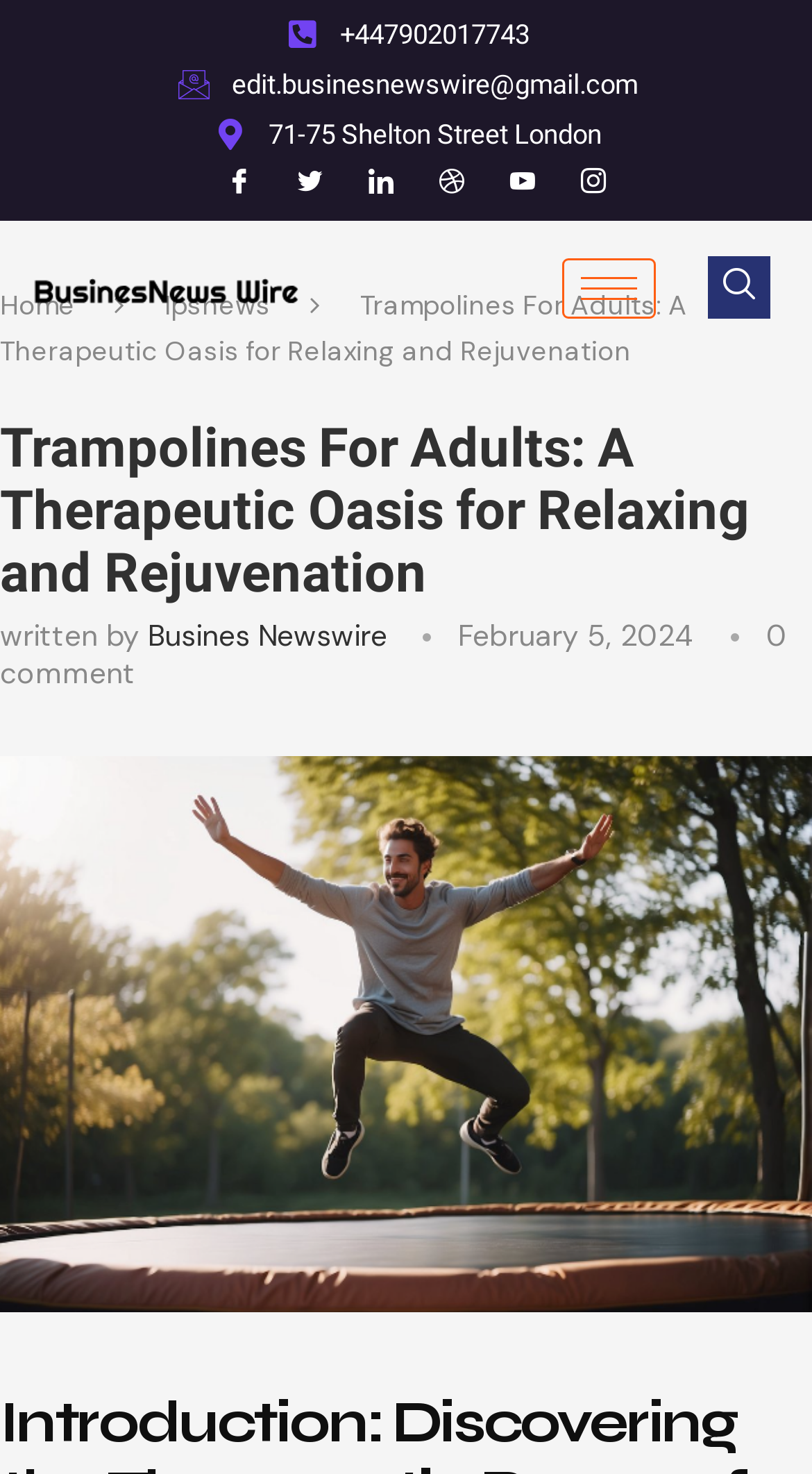Please identify the bounding box coordinates of the area that needs to be clicked to fulfill the following instruction: "click the Youtube link."

[0.605, 0.102, 0.682, 0.144]